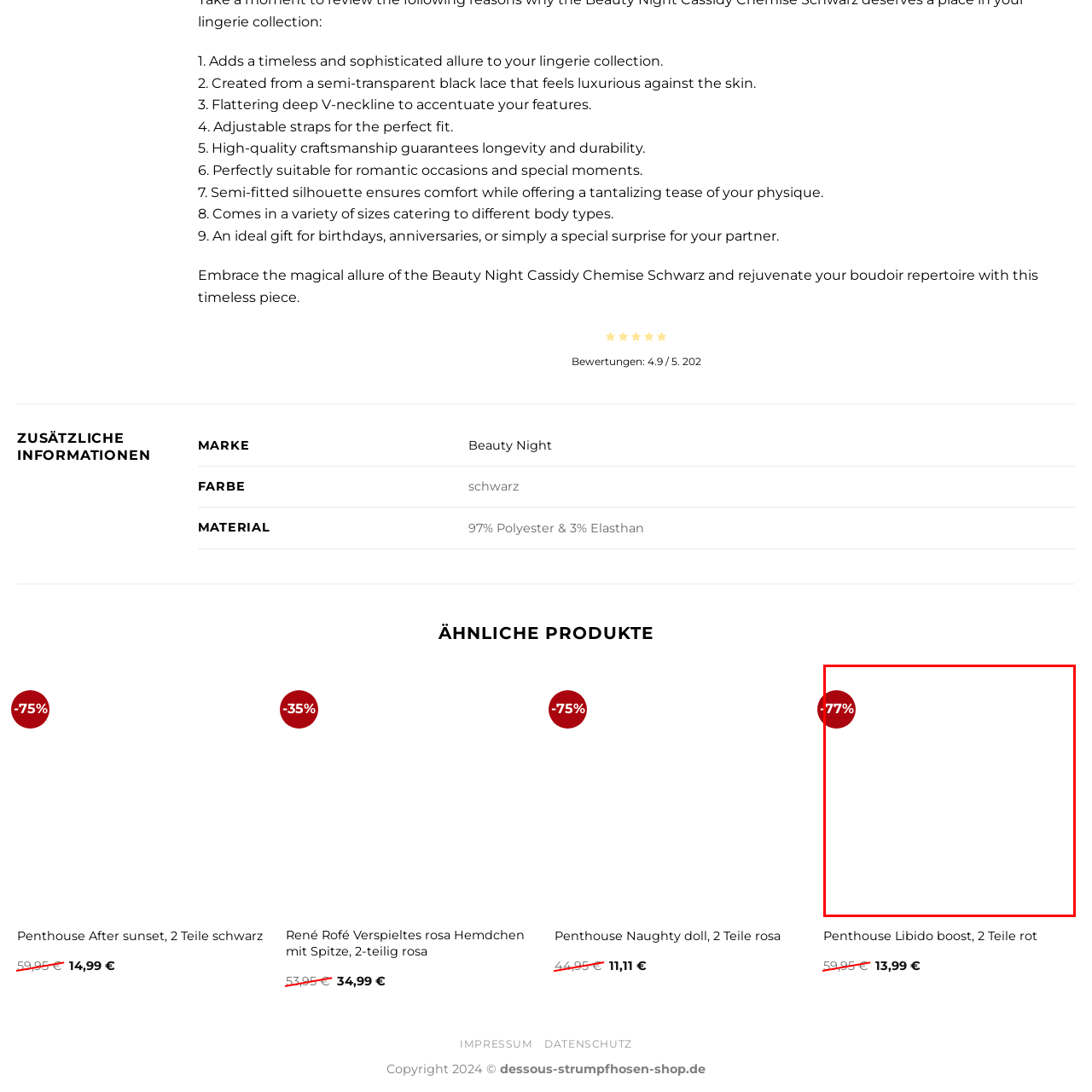Create a thorough description of the image portion outlined in red.

The image prominently features a bold red label displaying a striking discount figure of "-77%", indicating a significant price reduction on the product it is associated with. This eye-catching element is designed to attract attention and entice potential buyers, suggesting excellent value for a product likely to be featured in a lingerie collection. The context implies that this promotion may be relevant for items aimed at enhancing personal allure, comfort, and sophistication, typical in intimate apparel offerings.